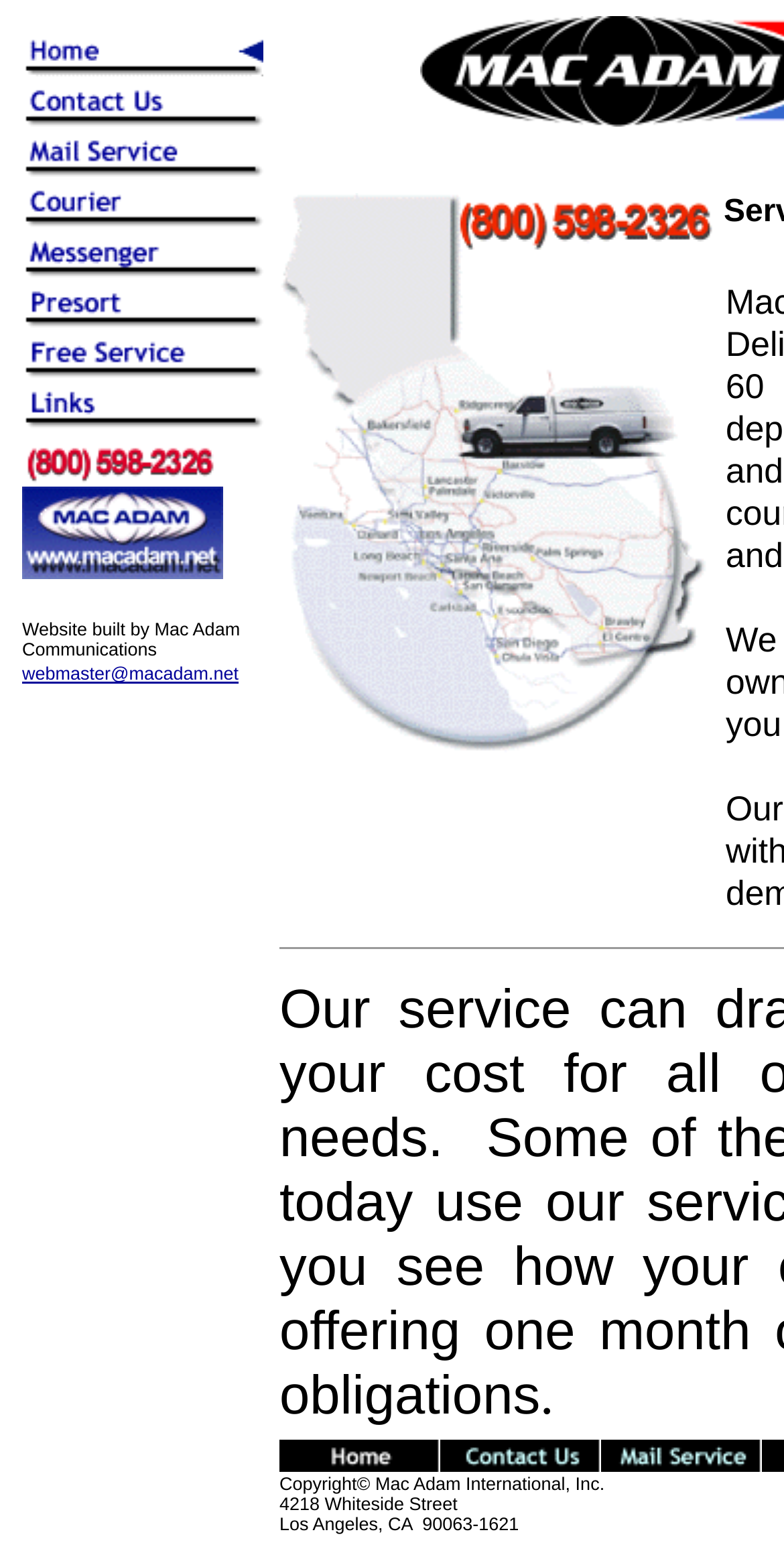Can you give a comprehensive explanation to the question given the content of the image?
How many links are there in the main navigation menu?

I counted the number of link elements in the main navigation menu. Starting from the 'Home' link, I found 7 links in total: 'Home', 'Contact Us', 'Mail Service', 'Courier', 'Messenger', 'Presort', and 'Free Service'.